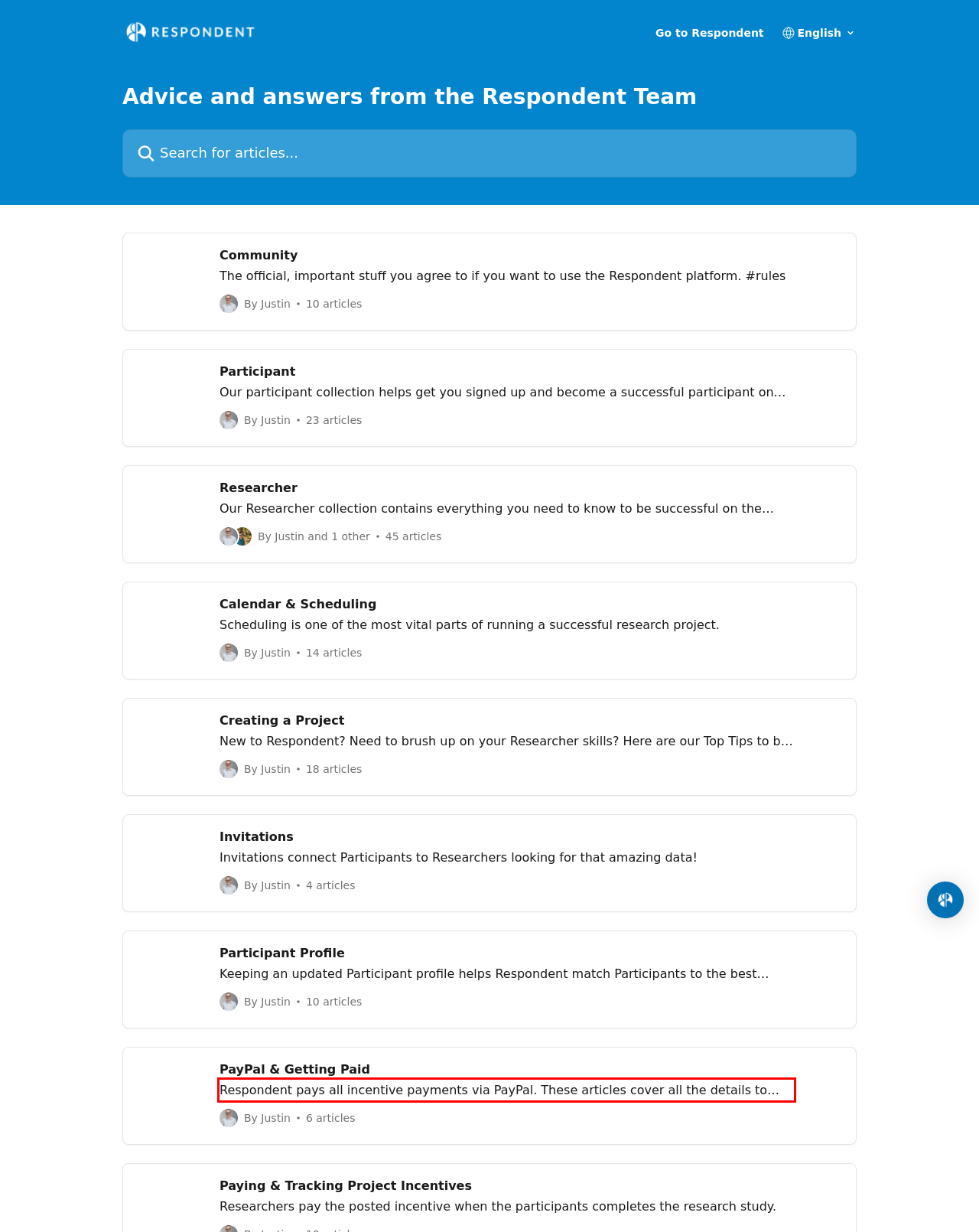Identify and extract the text within the red rectangle in the screenshot of the webpage.

Respondent pays all incentive payments via PayPal. These articles cover all the details to make sure you get paid for your participation.